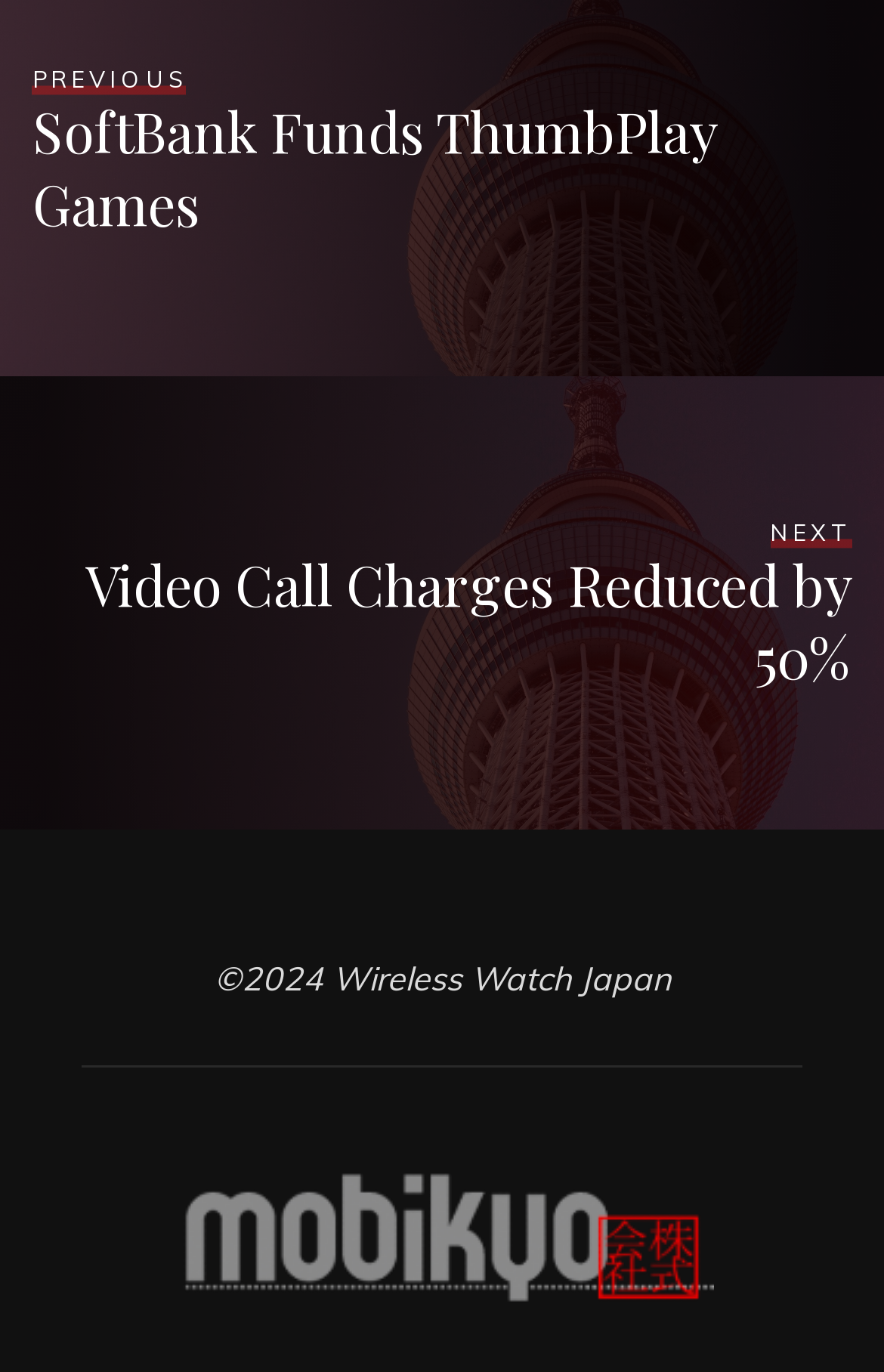Determine the bounding box for the described HTML element: "PreviousSoftBank Funds ThumbPlay Games". Ensure the coordinates are four float numbers between 0 and 1 in the format [left, top, right, bottom].

[0.037, 0.04, 0.937, 0.176]